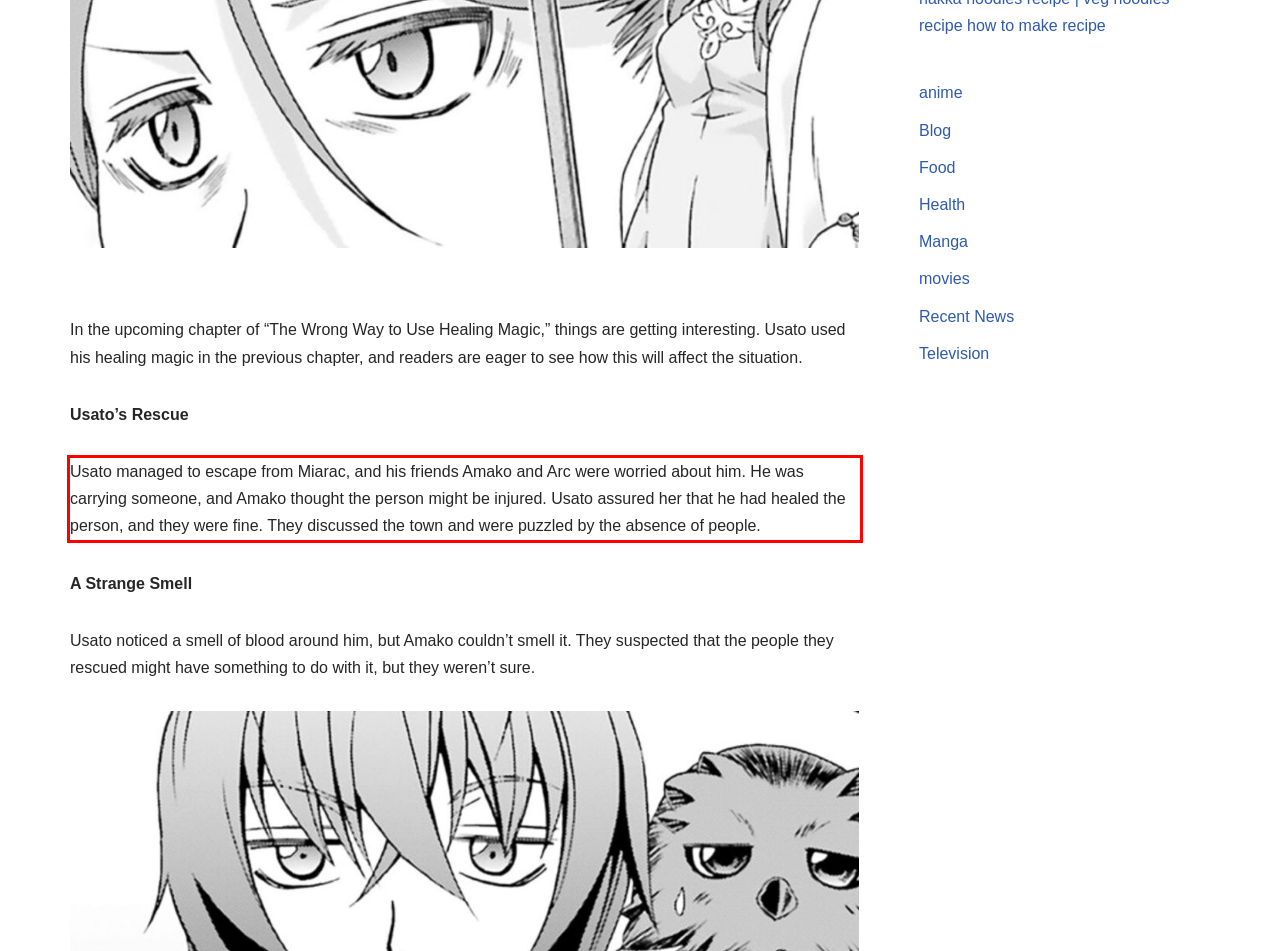You have a screenshot with a red rectangle around a UI element. Recognize and extract the text within this red bounding box using OCR.

Usato managed to escape from Miarac, and his friends Amako and Arc were worried about him. He was carrying someone, and Amako thought the person might be injured. Usato assured her that he had healed the person, and they were fine. They discussed the town and were puzzled by the absence of people.